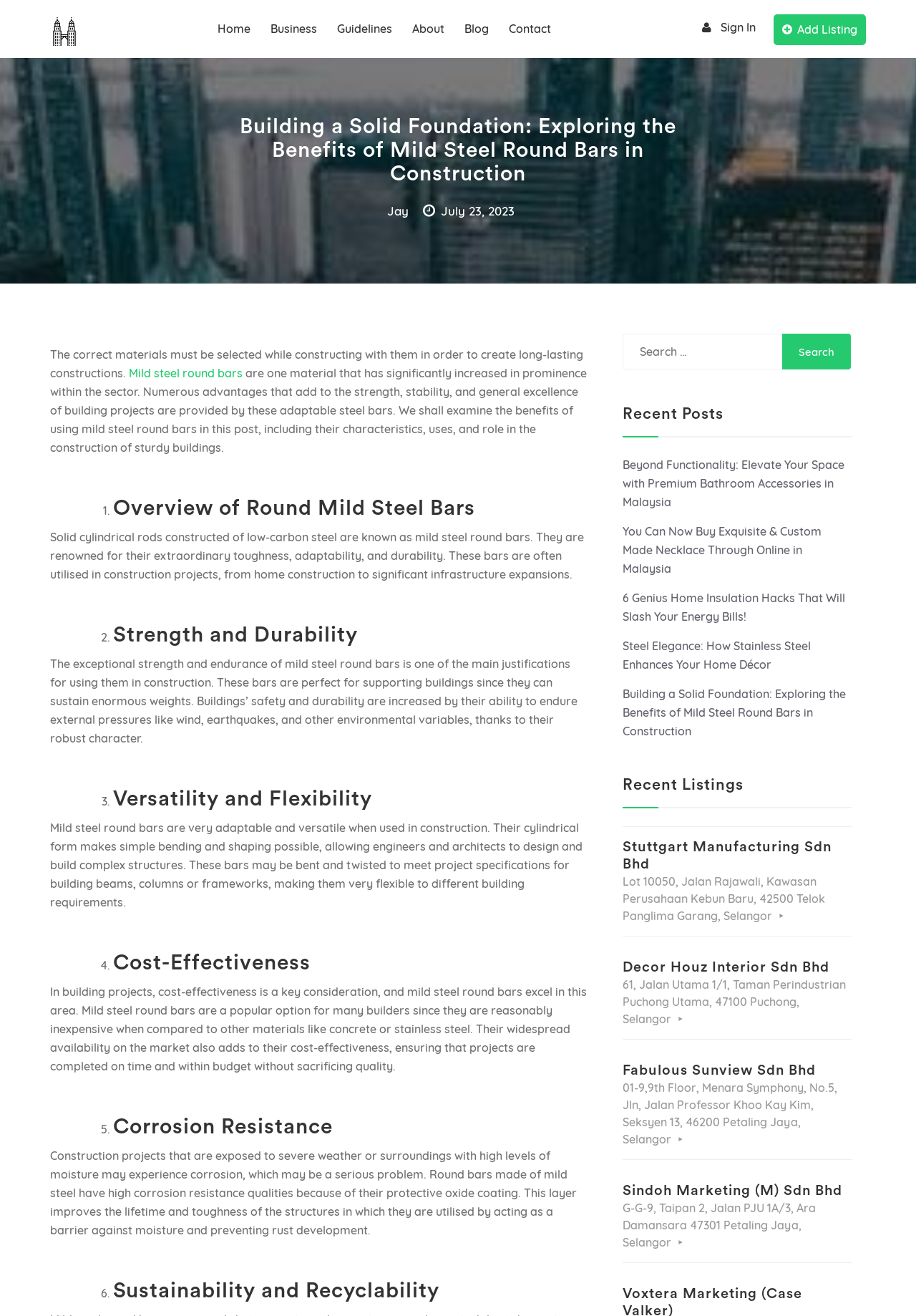Specify the bounding box coordinates of the element's area that should be clicked to execute the given instruction: "Search for something". The coordinates should be four float numbers between 0 and 1, i.e., [left, top, right, bottom].

[0.68, 0.254, 0.93, 0.281]